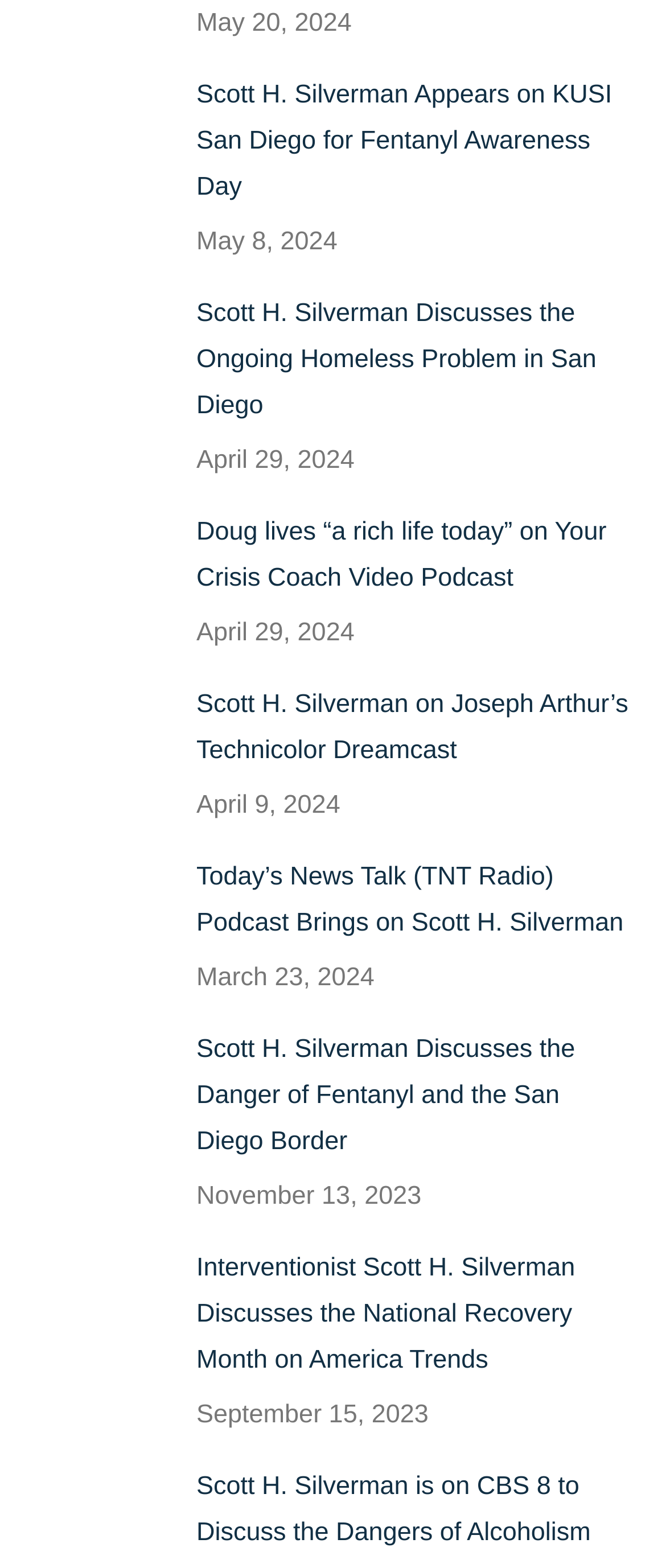What is the topic of the third article?
Please give a detailed answer to the question using the information shown in the image.

I looked at the third article element and found a link element with text 'Scott H. Silverman Discusses the Ongoing Homeless Problem in San Diego', which indicates the topic of the article.